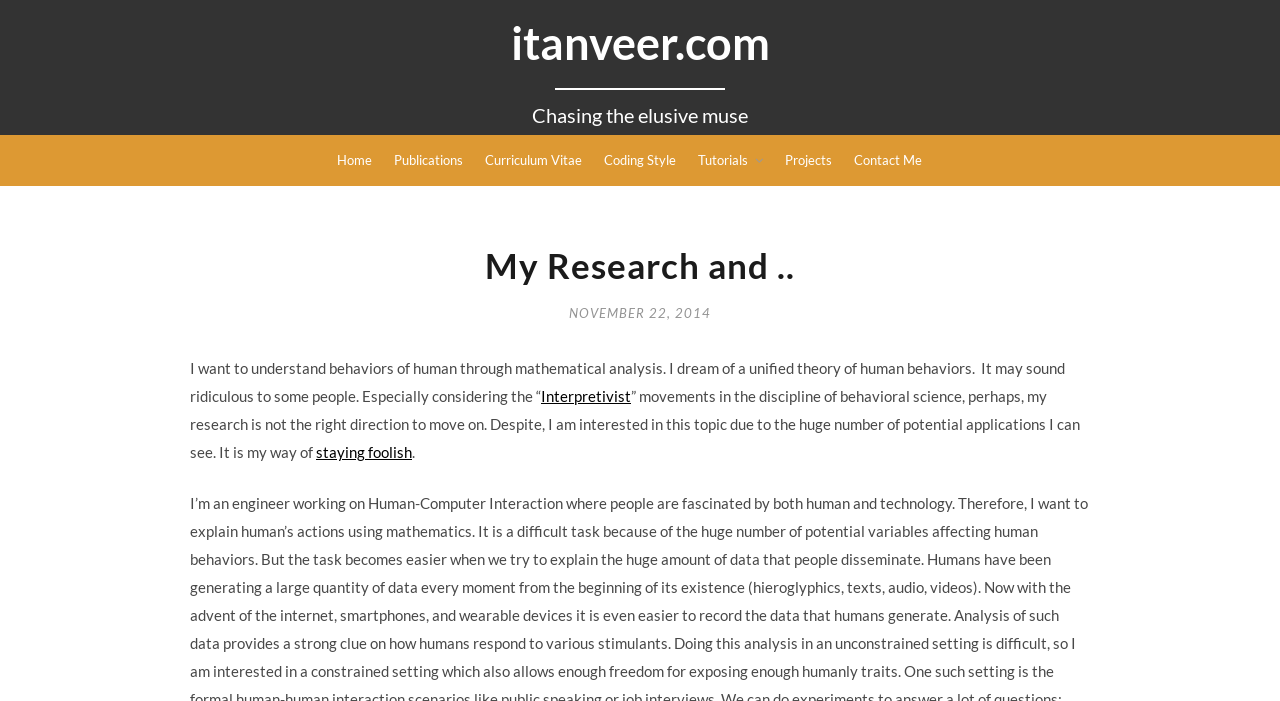Pinpoint the bounding box coordinates of the clickable element to carry out the following instruction: "check curriculum vitae."

[0.379, 0.193, 0.454, 0.264]